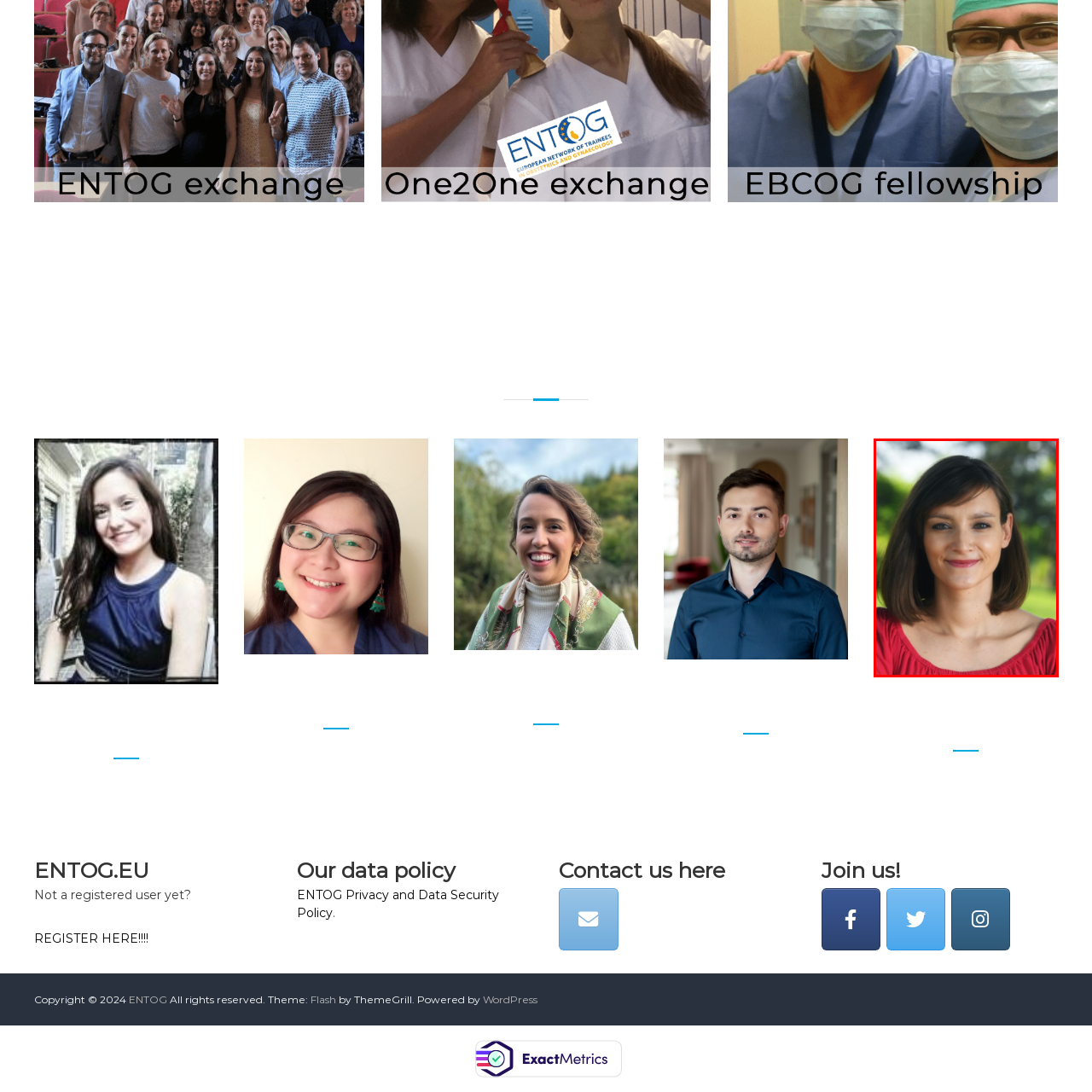Generate an elaborate caption for the image highlighted within the red boundary.

This image features Sara Vodopivec, a member of the Executive Committee, showcasing a warm smile and a friendly demeanor. She is captured in a natural outdoor setting, with soft, diffused natural light highlighting her features. Dressed in a vibrant red top, Sara's relaxed style and approachable expression convey her role within the organization. Under her photo, her title is indicated simply as "Member," along with her affiliation to Slovenia, suggesting her involvement in important discussions and initiatives within the committee.